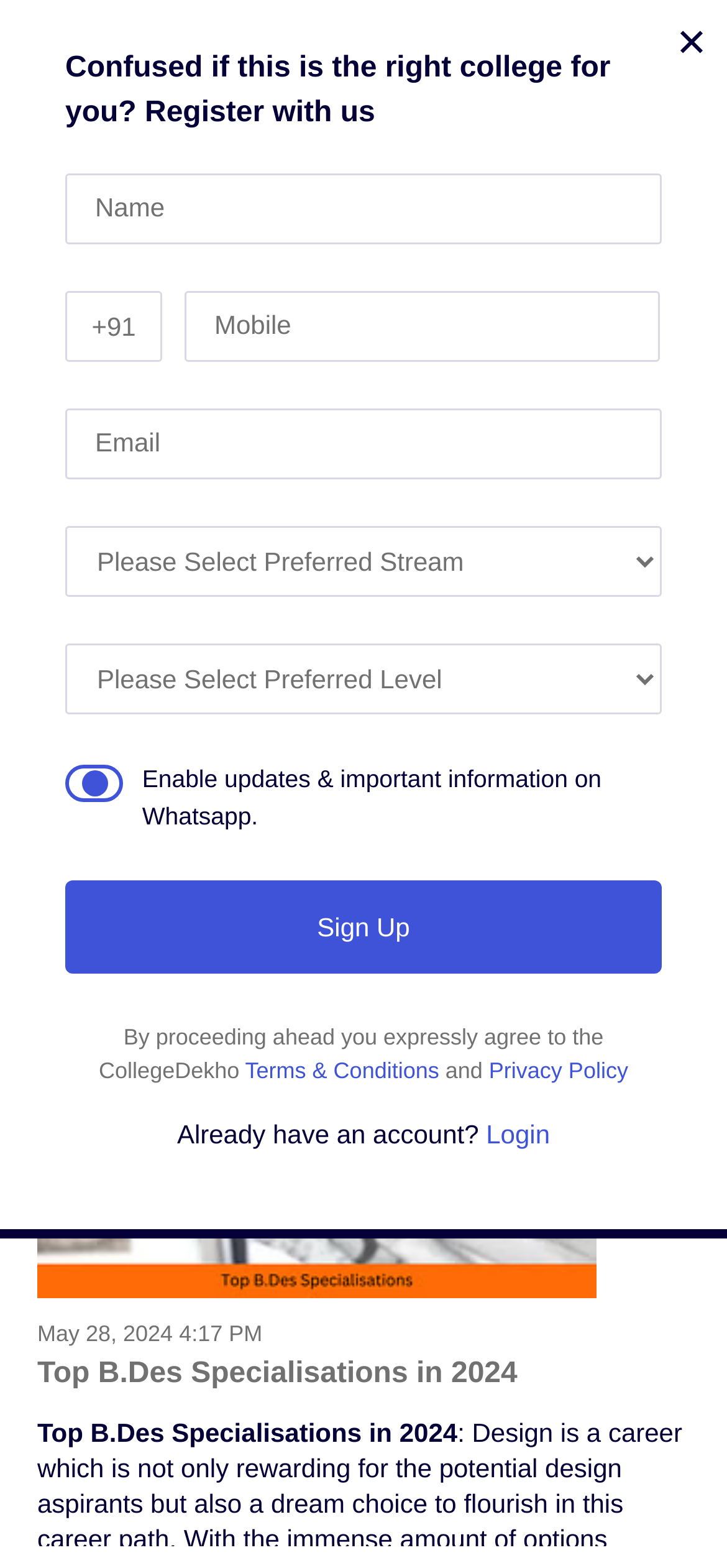What is the name of the university?
Please analyze the image and answer the question with as much detail as possible.

The name of the university can be found in the heading element with the text 'Swarrnim Startup And Innovation University News & Updates 2024 - Notifications, Notice, Result'.